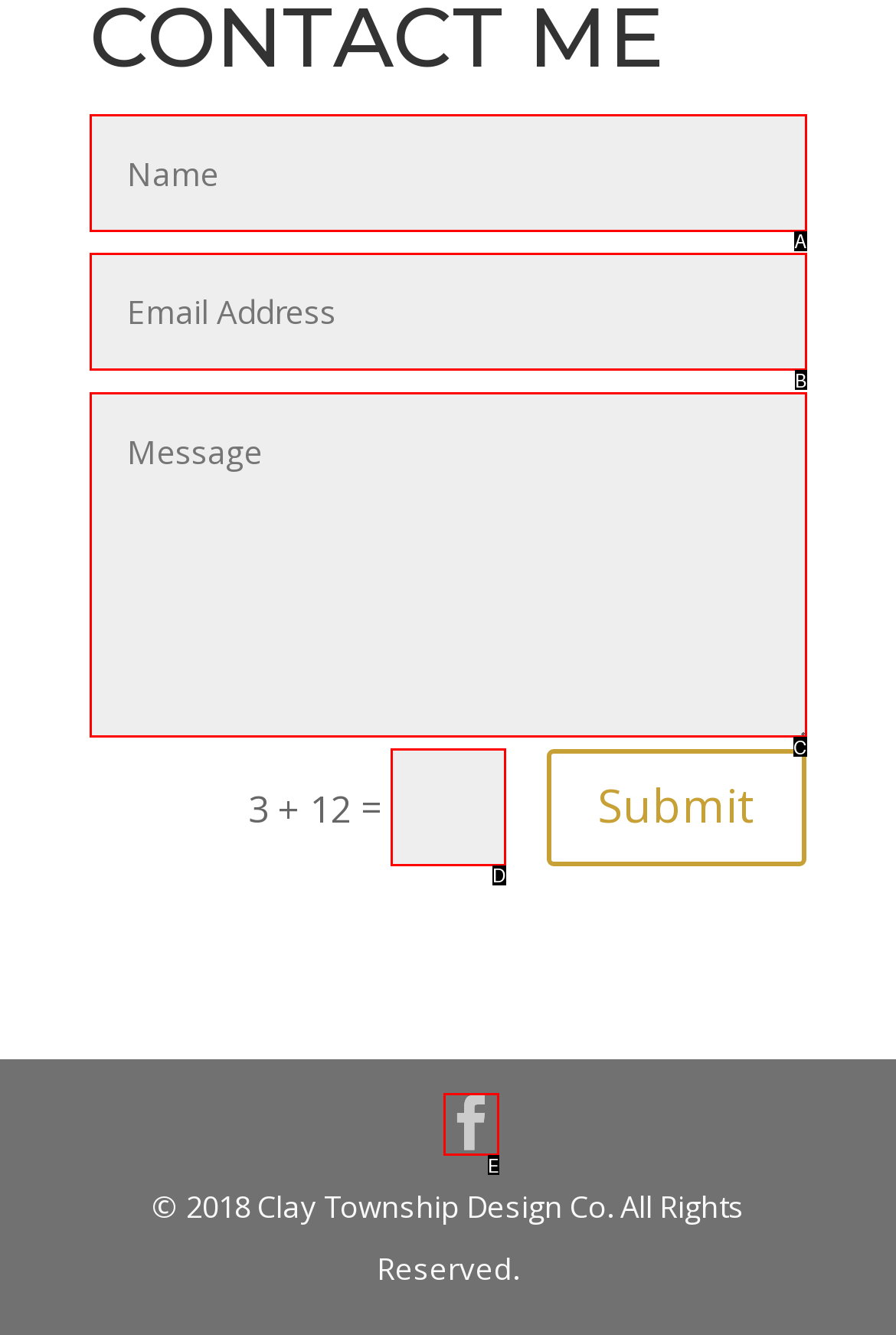From the given options, find the HTML element that fits the description: name="et_pb_contact_email_2" placeholder="Email Address". Reply with the letter of the chosen element.

B